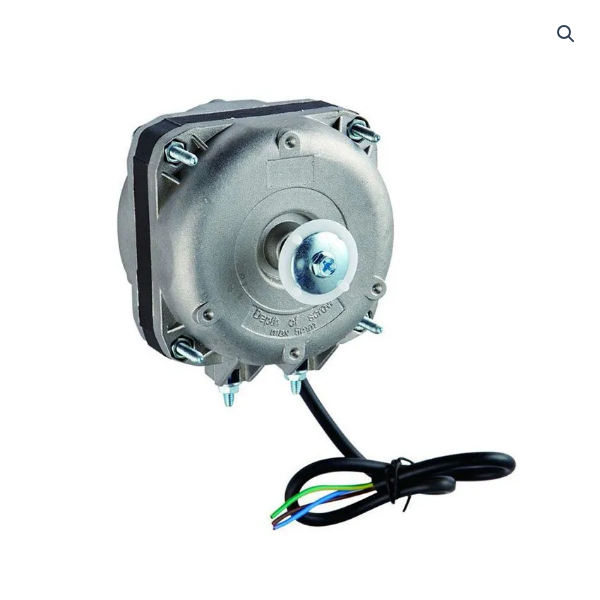Generate an in-depth description of the image you see.

The image showcases a **5-watt fan motor**, specifically designed for use in various refrigeration applications such as radiators, evaporators, condensing units, and ice machines. This motor is characterized by its robust metallic housing and a central shaft, which is equipped for connection to an electric power source via a wire harness featuring colored wires. The device's compact design and standardized mounting holes suggest easy installation. As part of HVACR systems, this motor is capable of adjusting its output power from 5W to 34W, depending on specific requirements. Its utility in maintaining effective cooling configurations makes it a vital component in refrigeration technology.